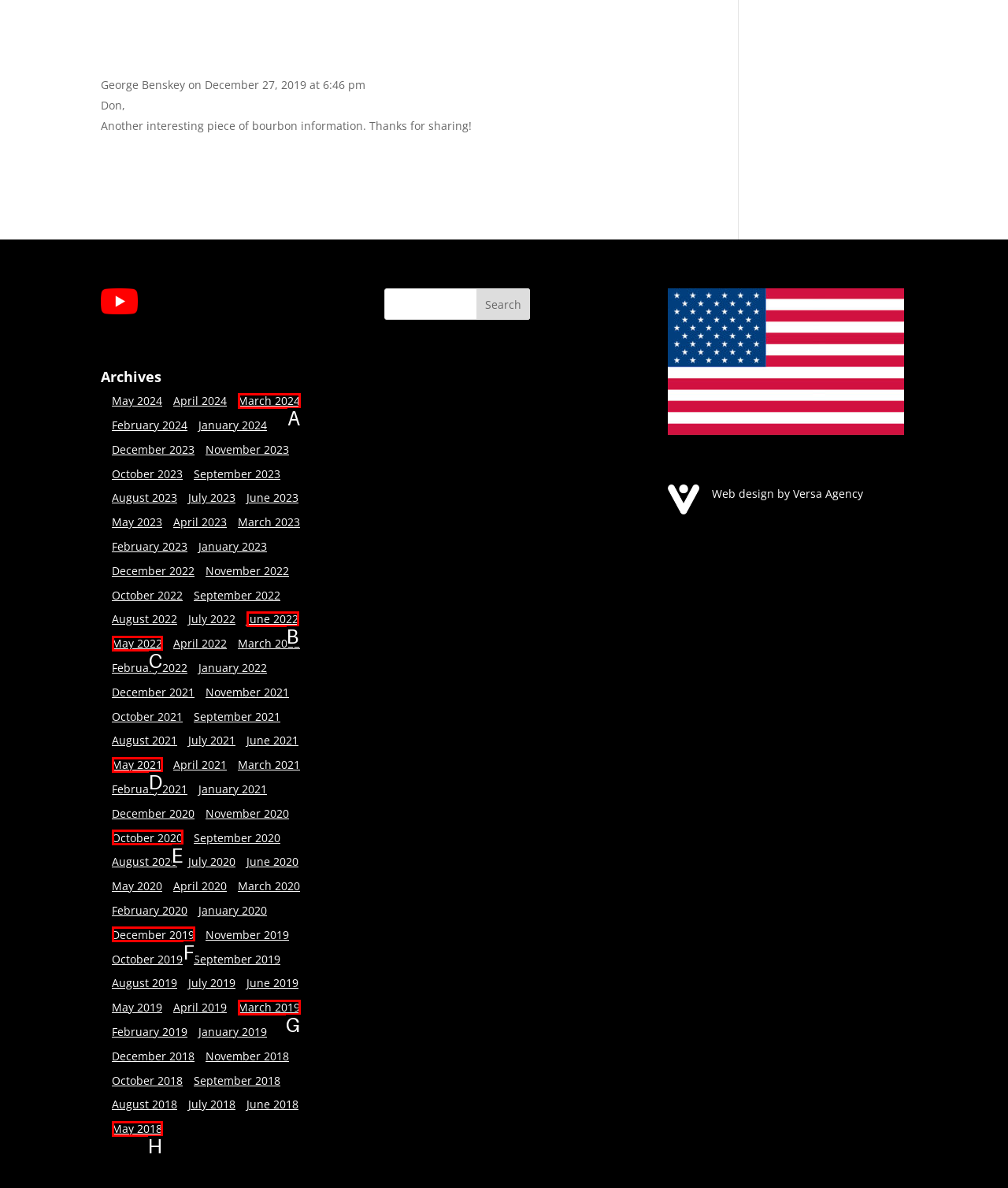Which lettered option should I select to achieve the task: Browse the 'December 2019' archives according to the highlighted elements in the screenshot?

F